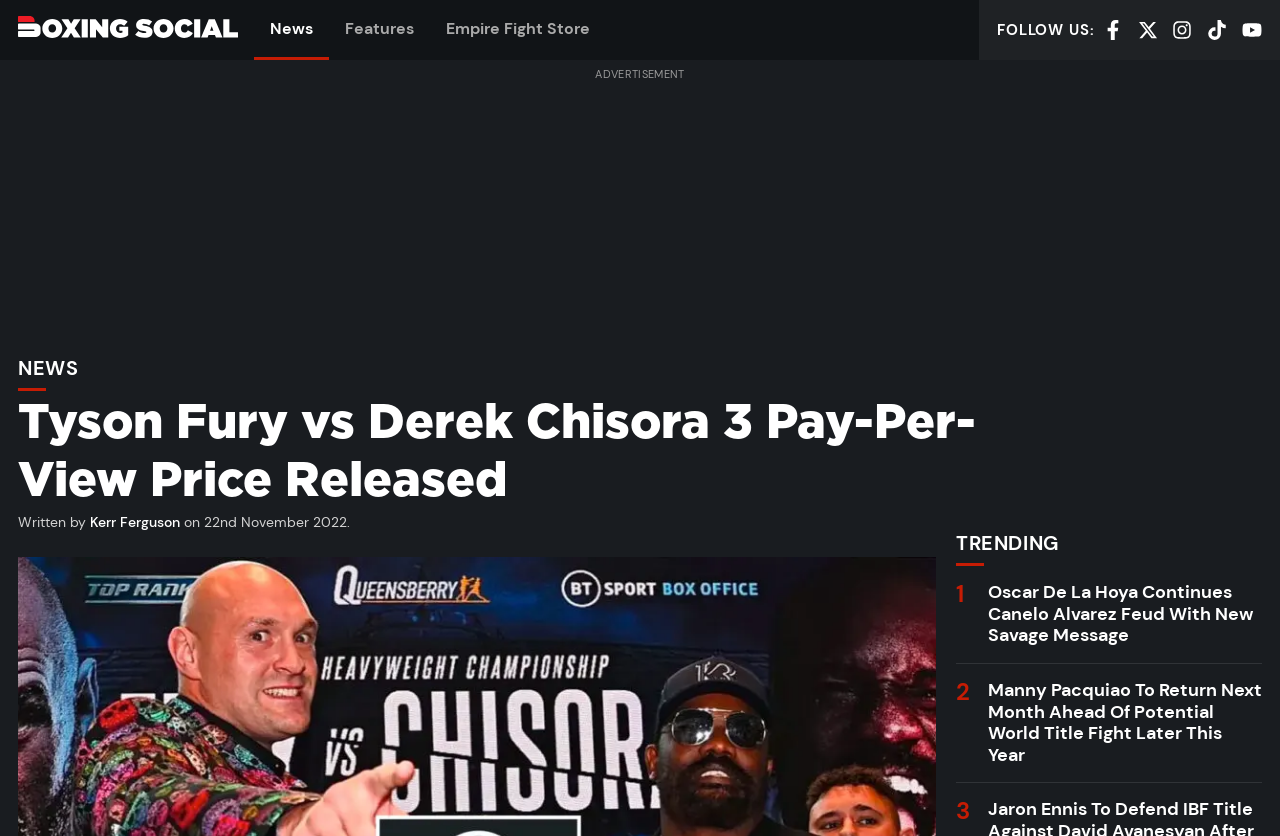Use a single word or phrase to answer the question: What is the date of the article?

22nd November 2022